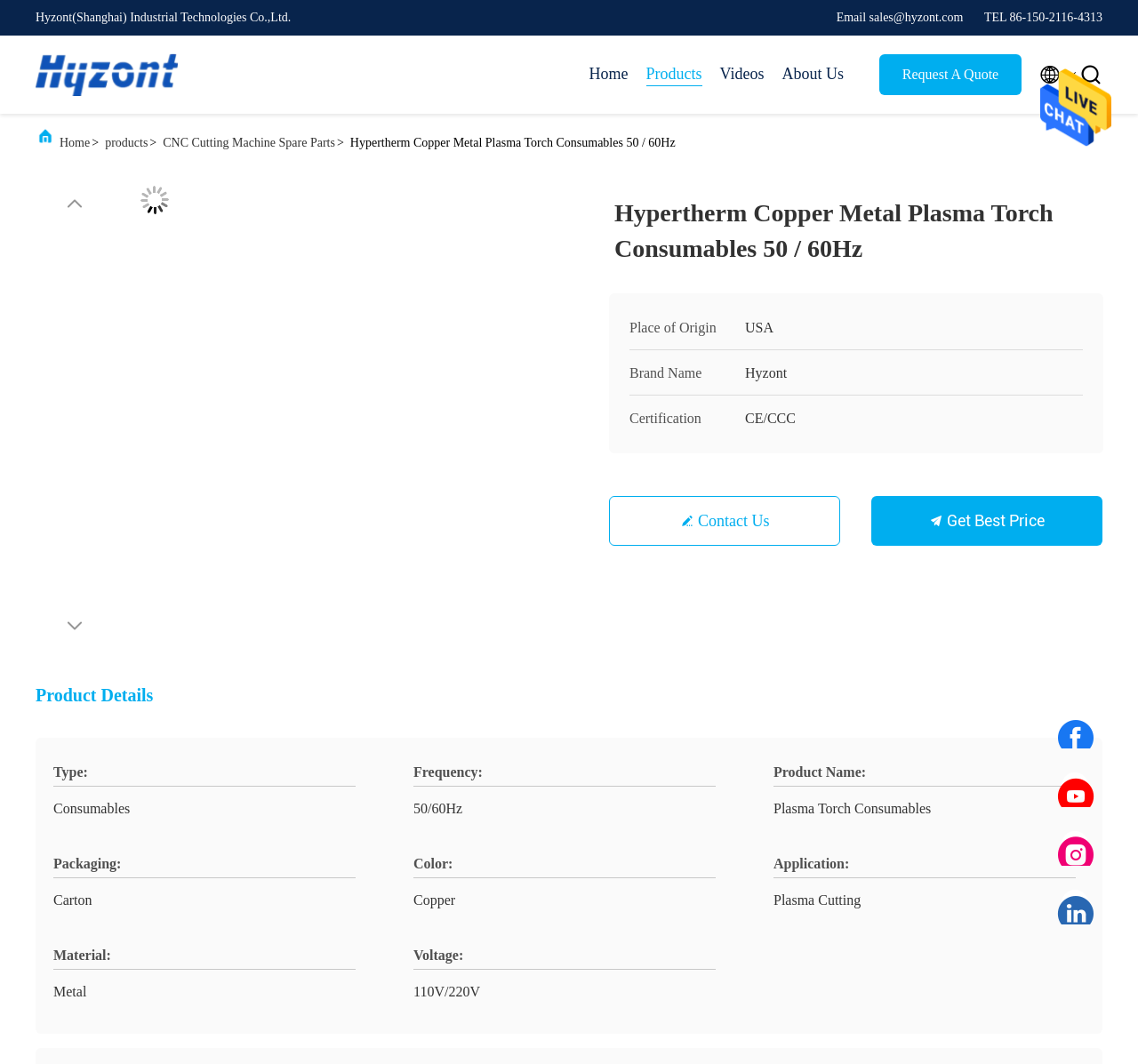Determine and generate the text content of the webpage's headline.

Hypertherm Copper Metal Plasma Torch Consumables 50 / 60Hz